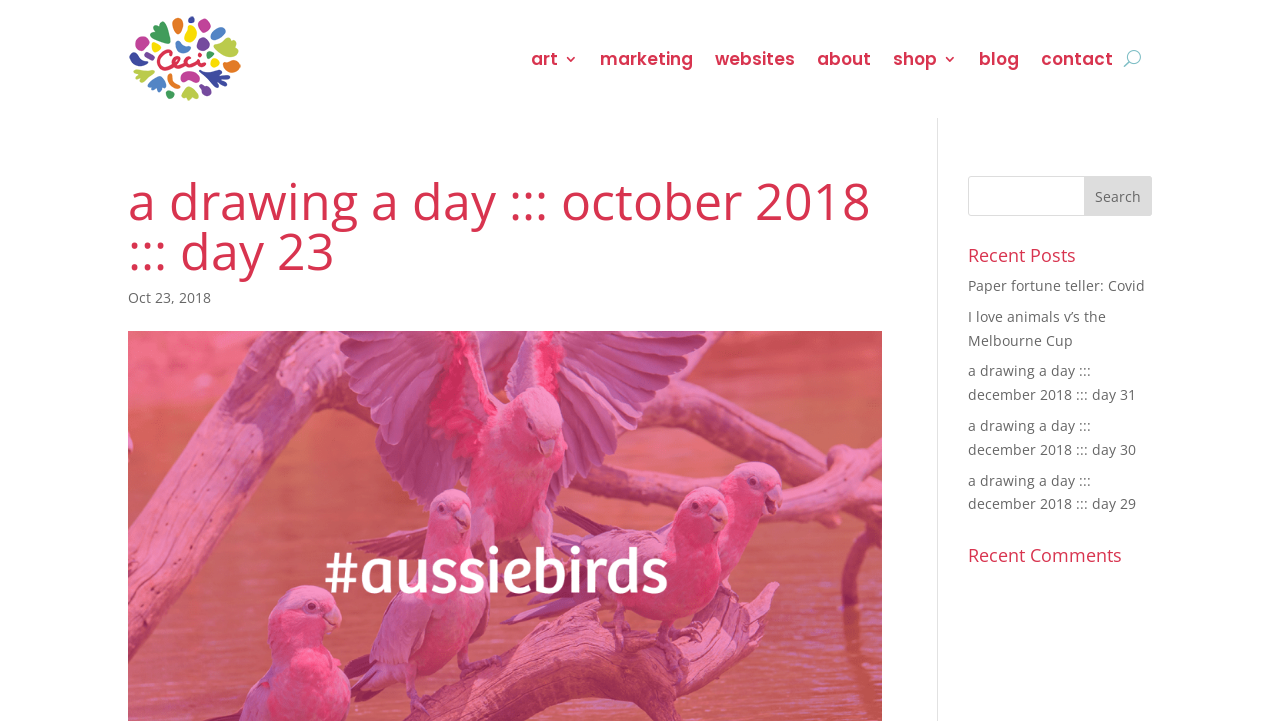Please find the bounding box coordinates of the element that you should click to achieve the following instruction: "View the abstract of the research paper". The coordinates should be presented as four float numbers between 0 and 1: [left, top, right, bottom].

None